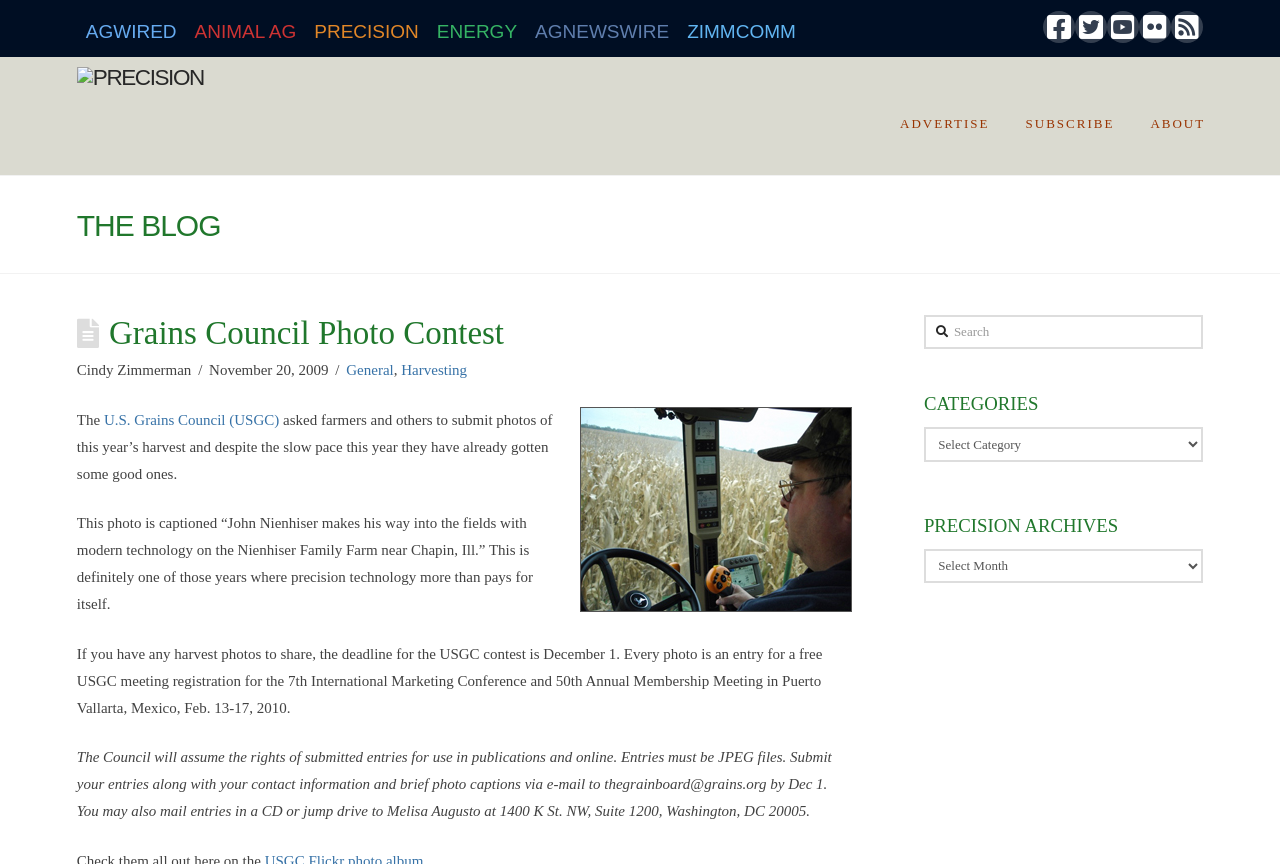Please determine the bounding box coordinates of the clickable area required to carry out the following instruction: "View Precision Archives". The coordinates must be four float numbers between 0 and 1, represented as [left, top, right, bottom].

[0.722, 0.635, 0.94, 0.675]